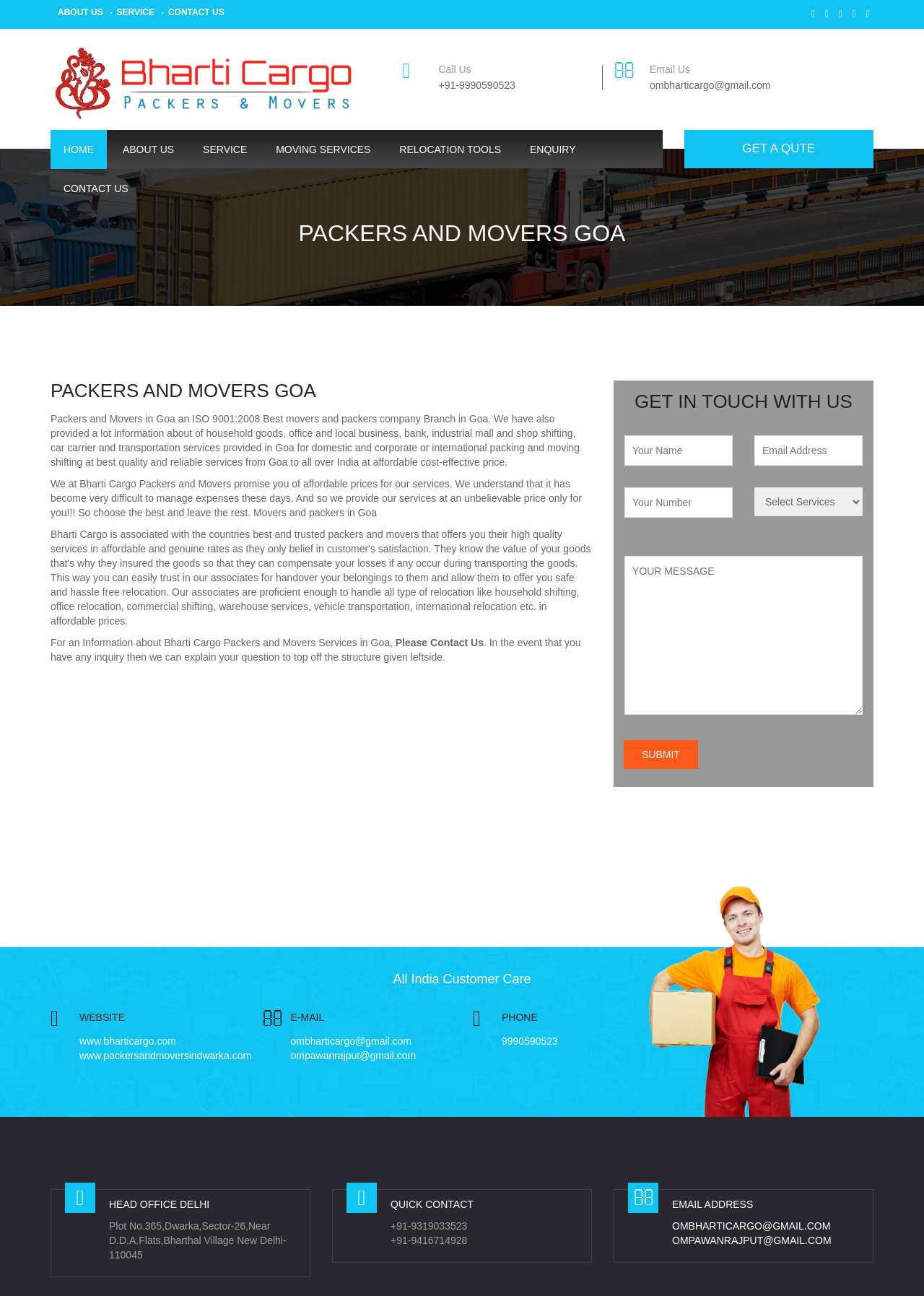Kindly provide the bounding box coordinates of the section you need to click on to fulfill the given instruction: "Click on CONTACT US".

[0.178, 0.002, 0.247, 0.017]